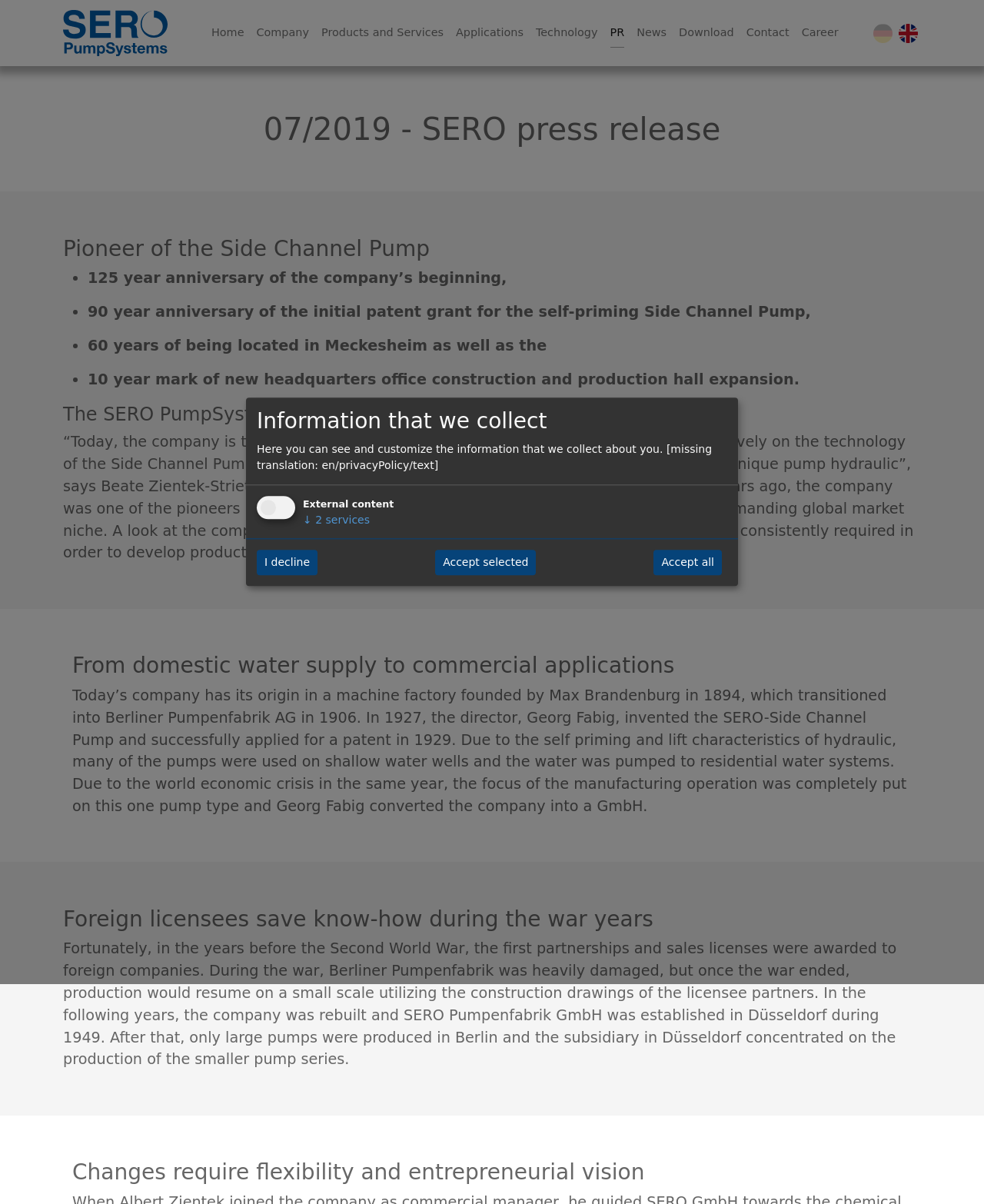Provide a brief response to the question below using one word or phrase:
Where was the company rebuilt after the war?

Düsseldorf